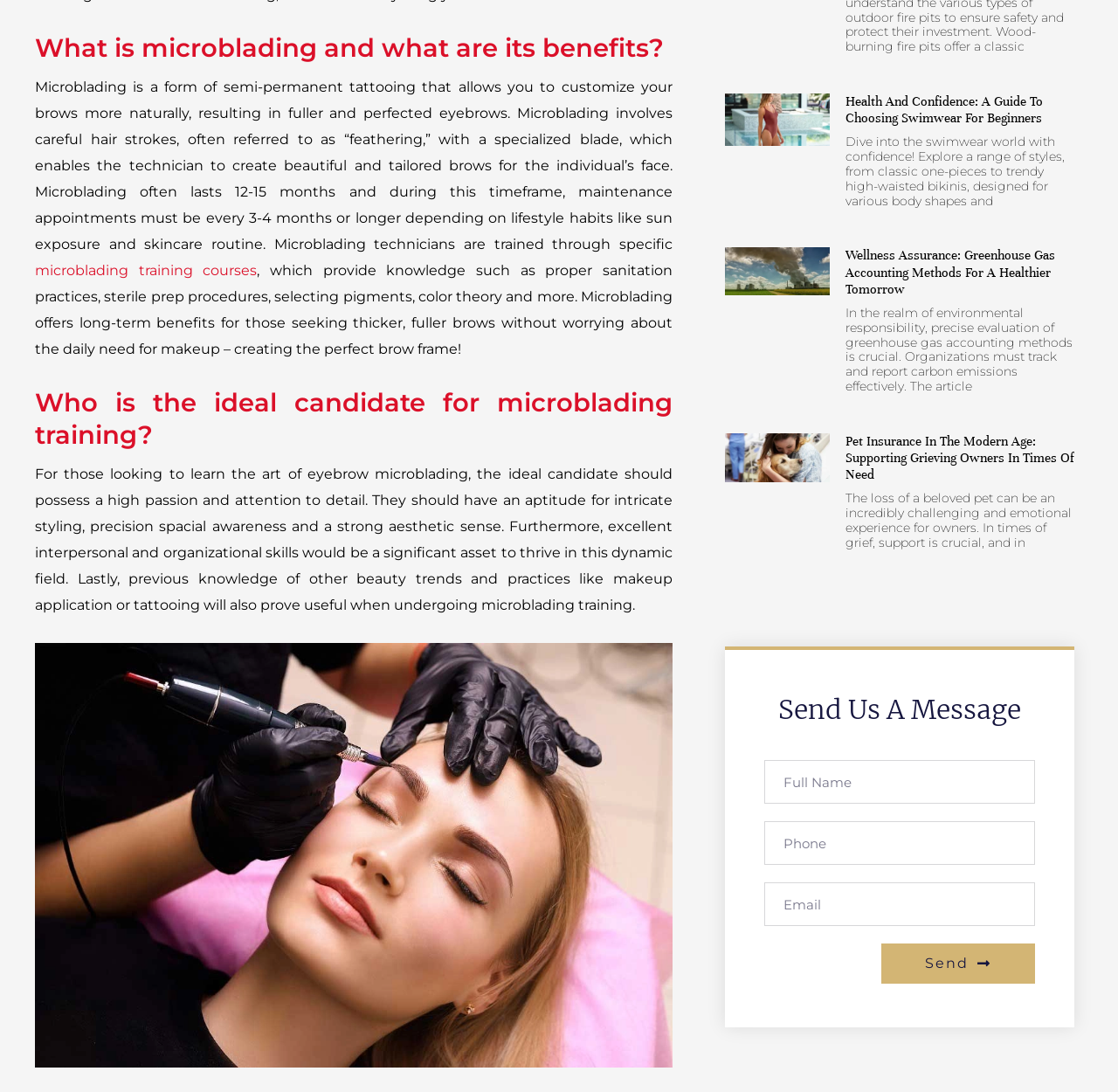Provide the bounding box coordinates, formatted as (top-left x, top-left y, bottom-right x, bottom-right y), with all values being floating point numbers between 0 and 1. Identify the bounding box of the UI element that matches the description: parent_node: Email name="form_fields[field_1]" placeholder="Email"

[0.684, 0.808, 0.926, 0.848]